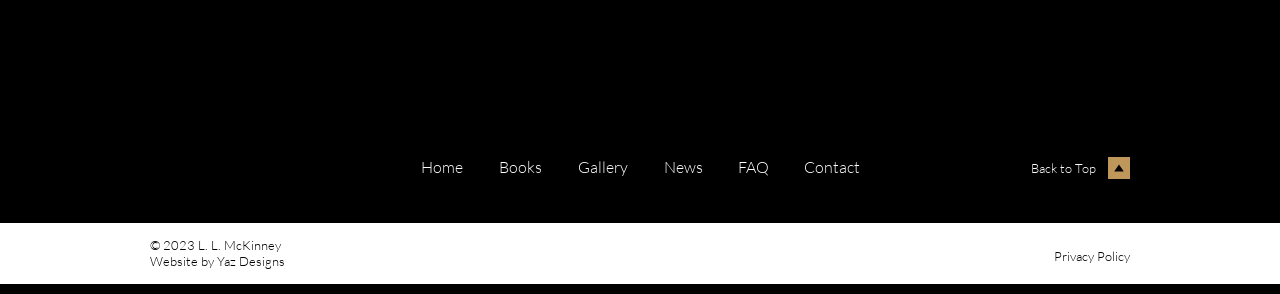Indicate the bounding box coordinates of the element that needs to be clicked to satisfy the following instruction: "visit contact page". The coordinates should be four float numbers between 0 and 1, i.e., [left, top, right, bottom].

[0.614, 0.514, 0.685, 0.626]